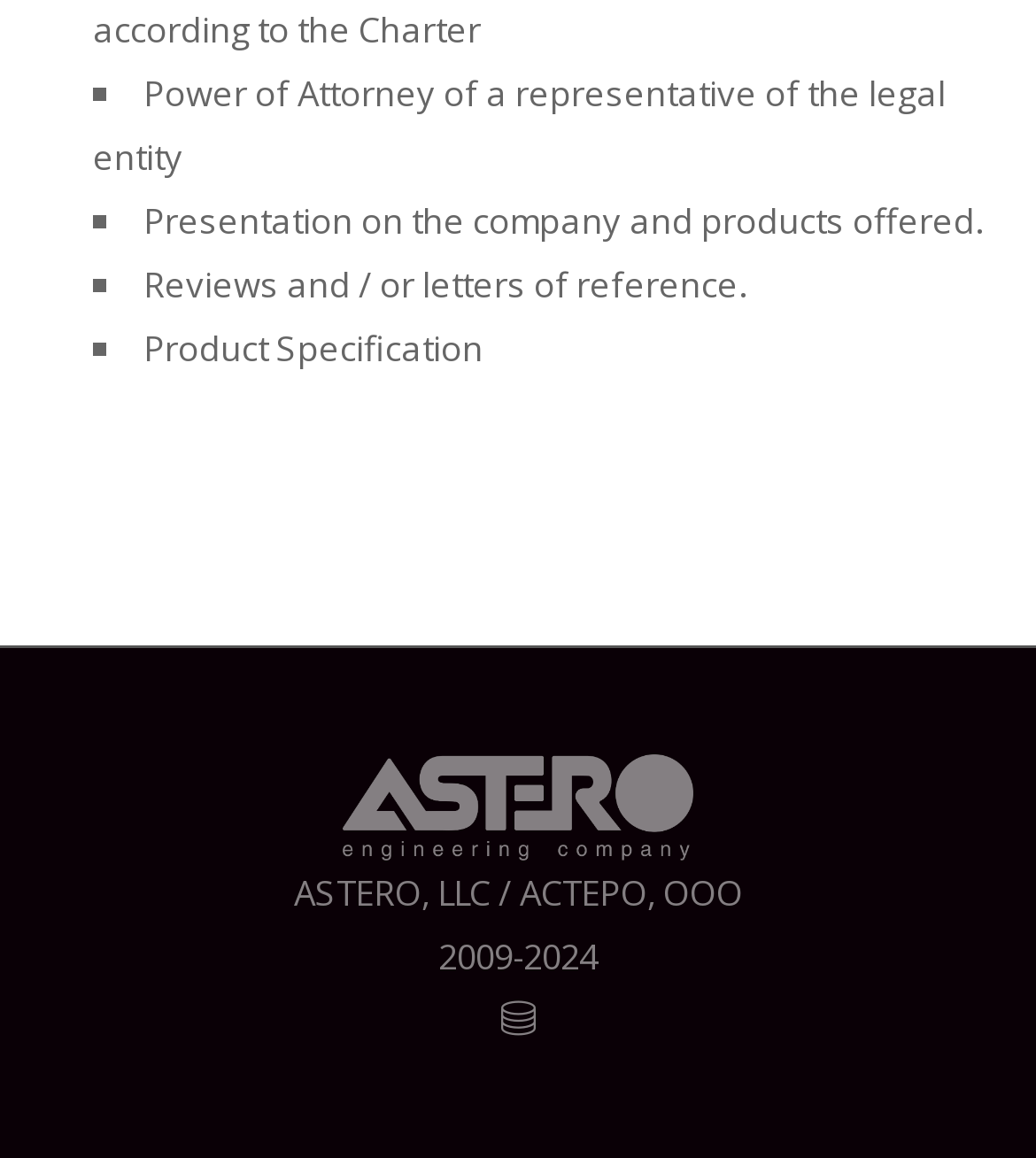Give the bounding box coordinates for the element described by: "alt="АСТЕРО - Инжиниринговая компания"".

[0.331, 0.673, 0.669, 0.714]